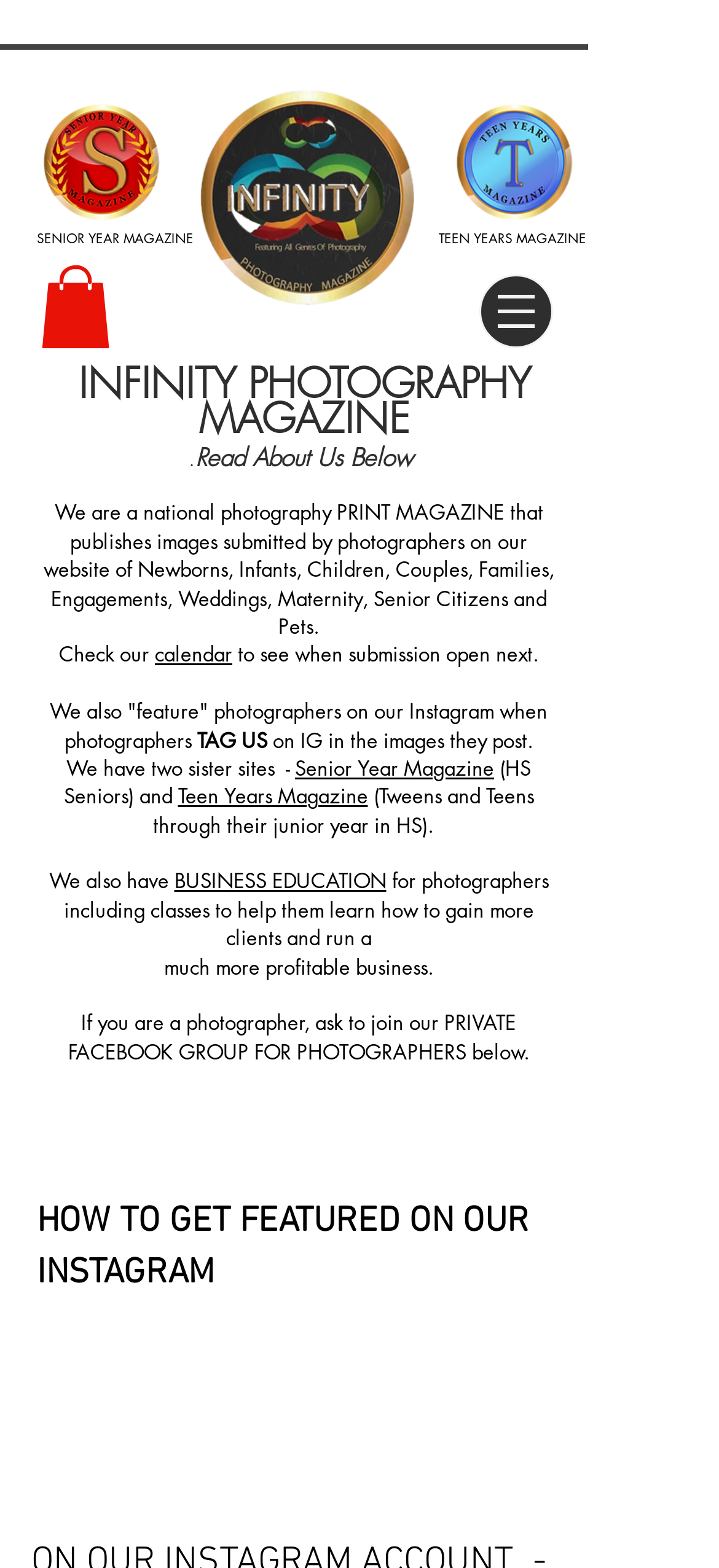How many sister sites does Infinity Photography have? Based on the screenshot, please respond with a single word or phrase.

Two